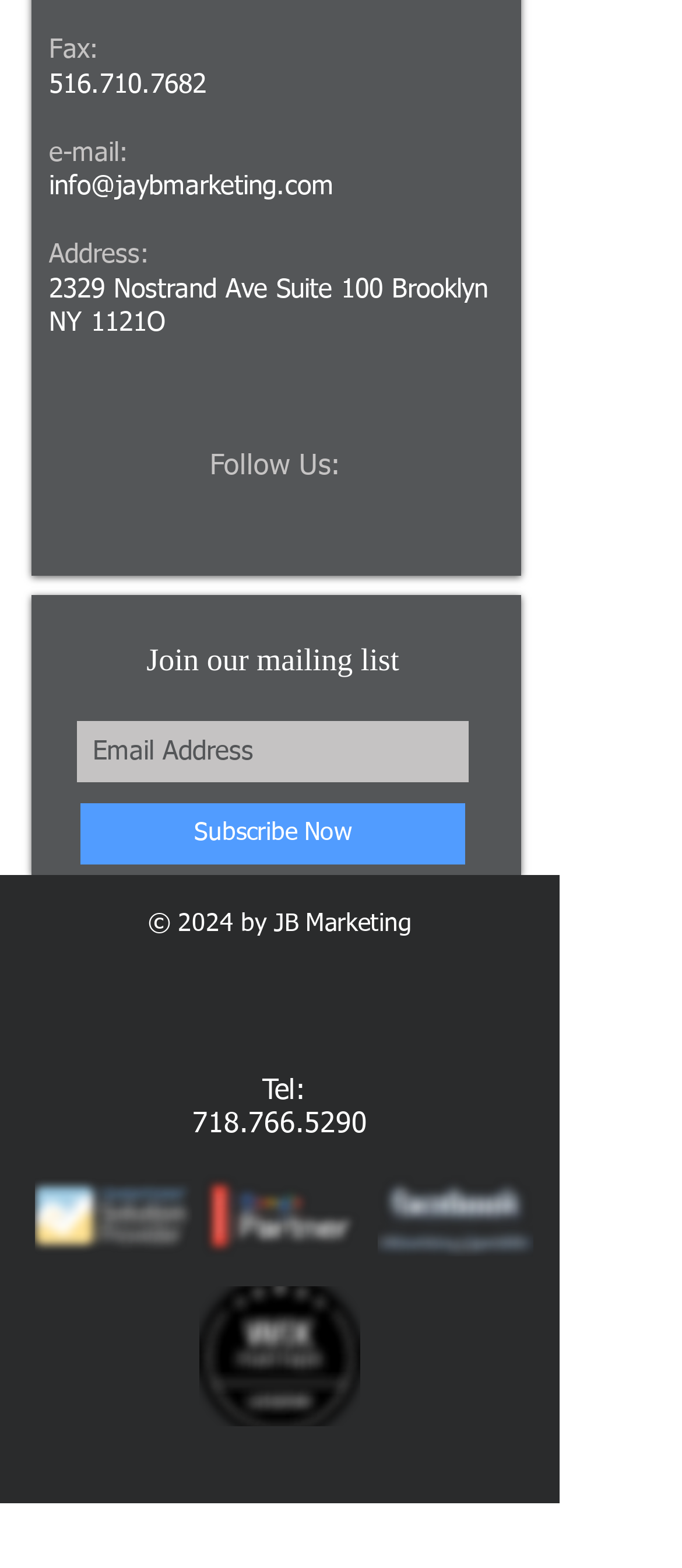Identify the bounding box coordinates for the region to click in order to carry out this instruction: "Click the LinkedIn icon". Provide the coordinates using four float numbers between 0 and 1, formatted as [left, top, right, bottom].

[0.421, 0.323, 0.485, 0.35]